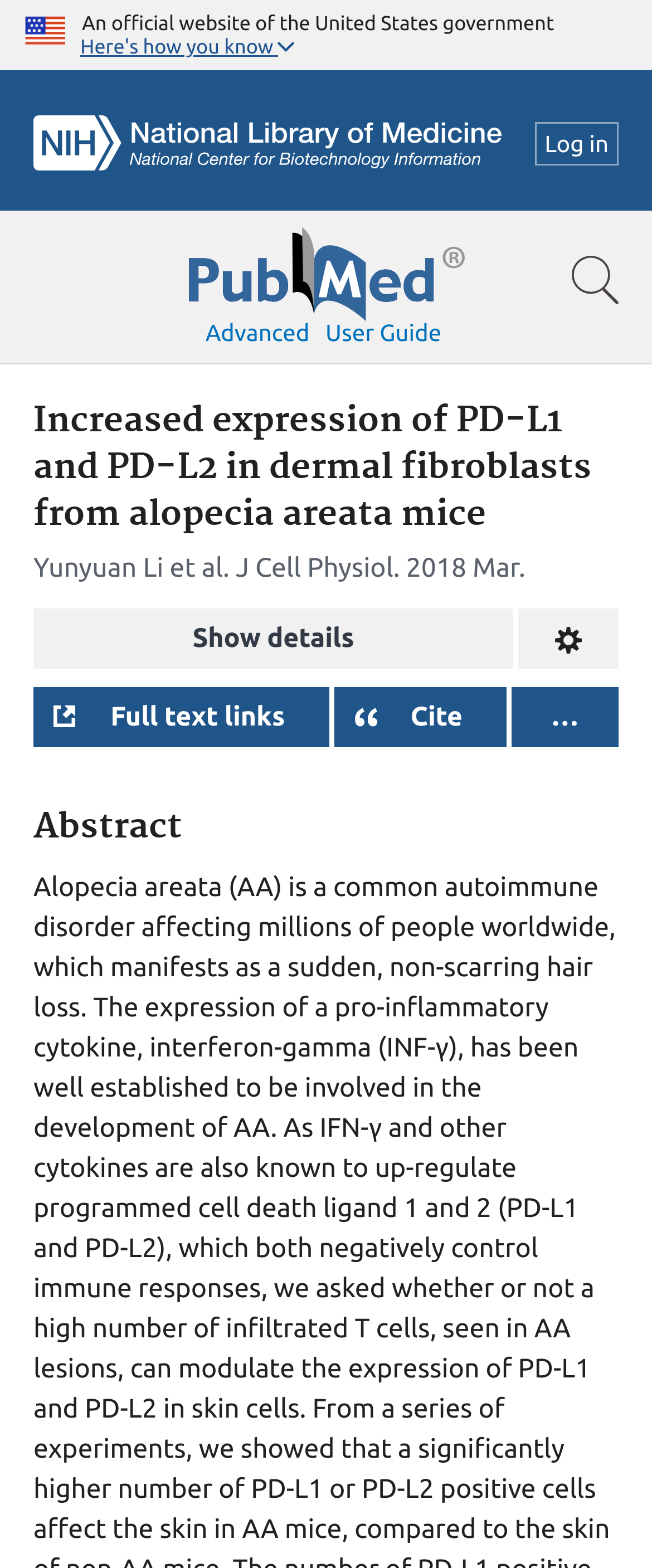Please determine the bounding box coordinates for the UI element described here. Use the format (top-left x, top-left y, bottom-right x, bottom-right y) with values bounded between 0 and 1: Advanced

[0.315, 0.204, 0.475, 0.221]